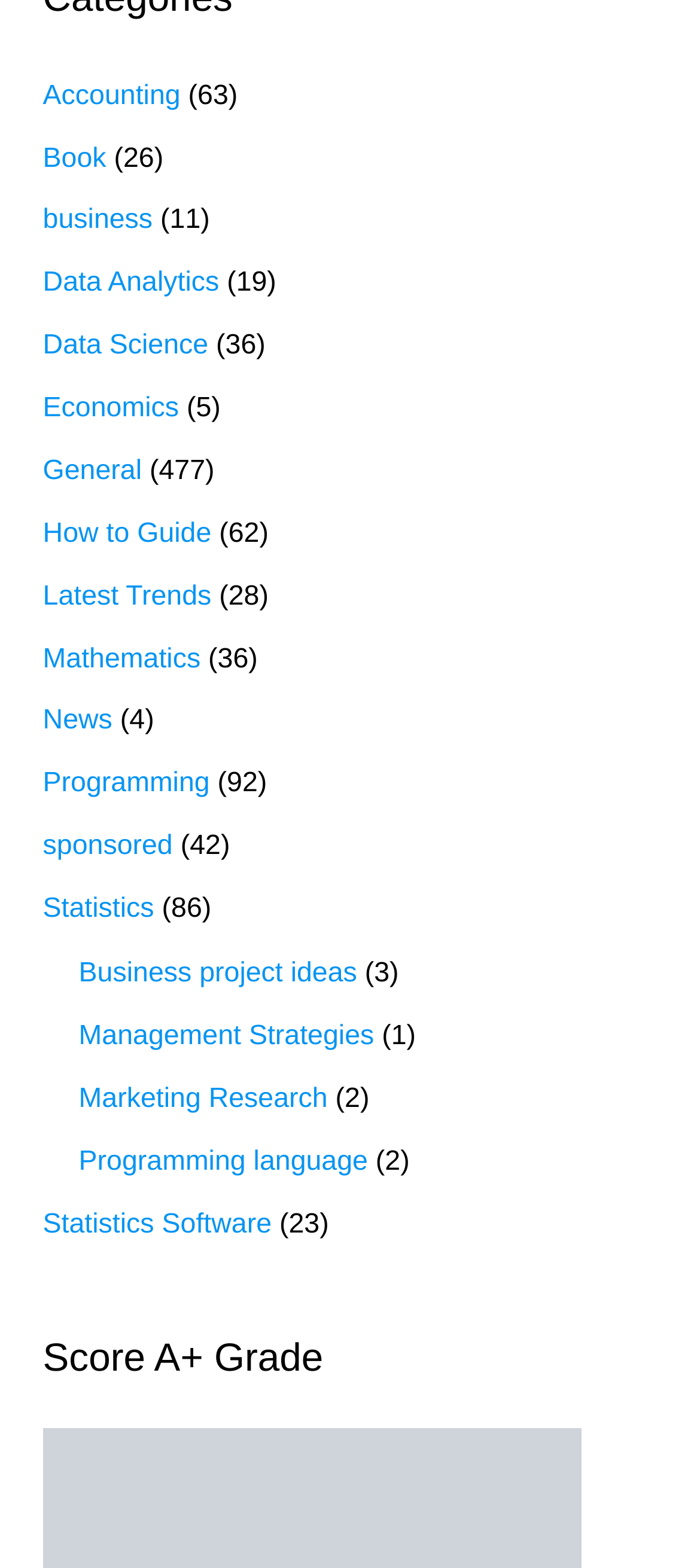From the element description: "Programming language", extract the bounding box coordinates of the UI element. The coordinates should be expressed as four float numbers between 0 and 1, in the order [left, top, right, bottom].

[0.112, 0.731, 0.526, 0.75]